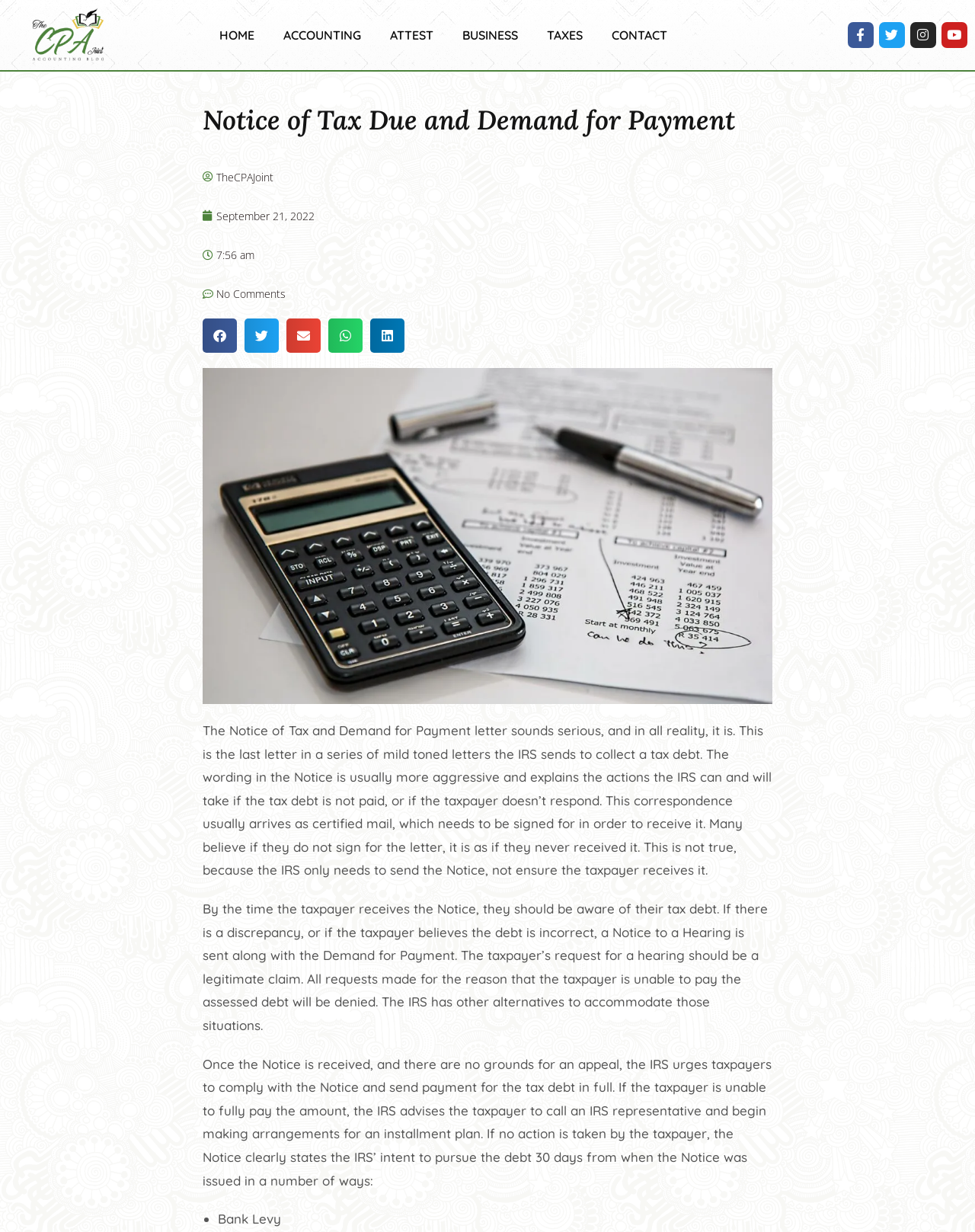Please specify the coordinates of the bounding box for the element that should be clicked to carry out this instruction: "Click the 'TAXES' link". The coordinates must be four float numbers between 0 and 1, formatted as [left, top, right, bottom].

[0.561, 0.014, 0.597, 0.043]